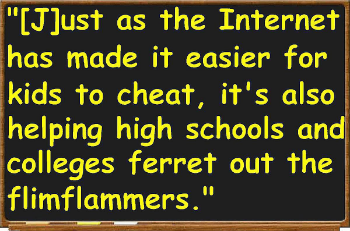Carefully examine the image and provide an in-depth answer to the question: What is the background color of the blackboard?

The caption explicitly states that the blackboard has a black background, which provides a contrasting color to the vibrant yellow text.